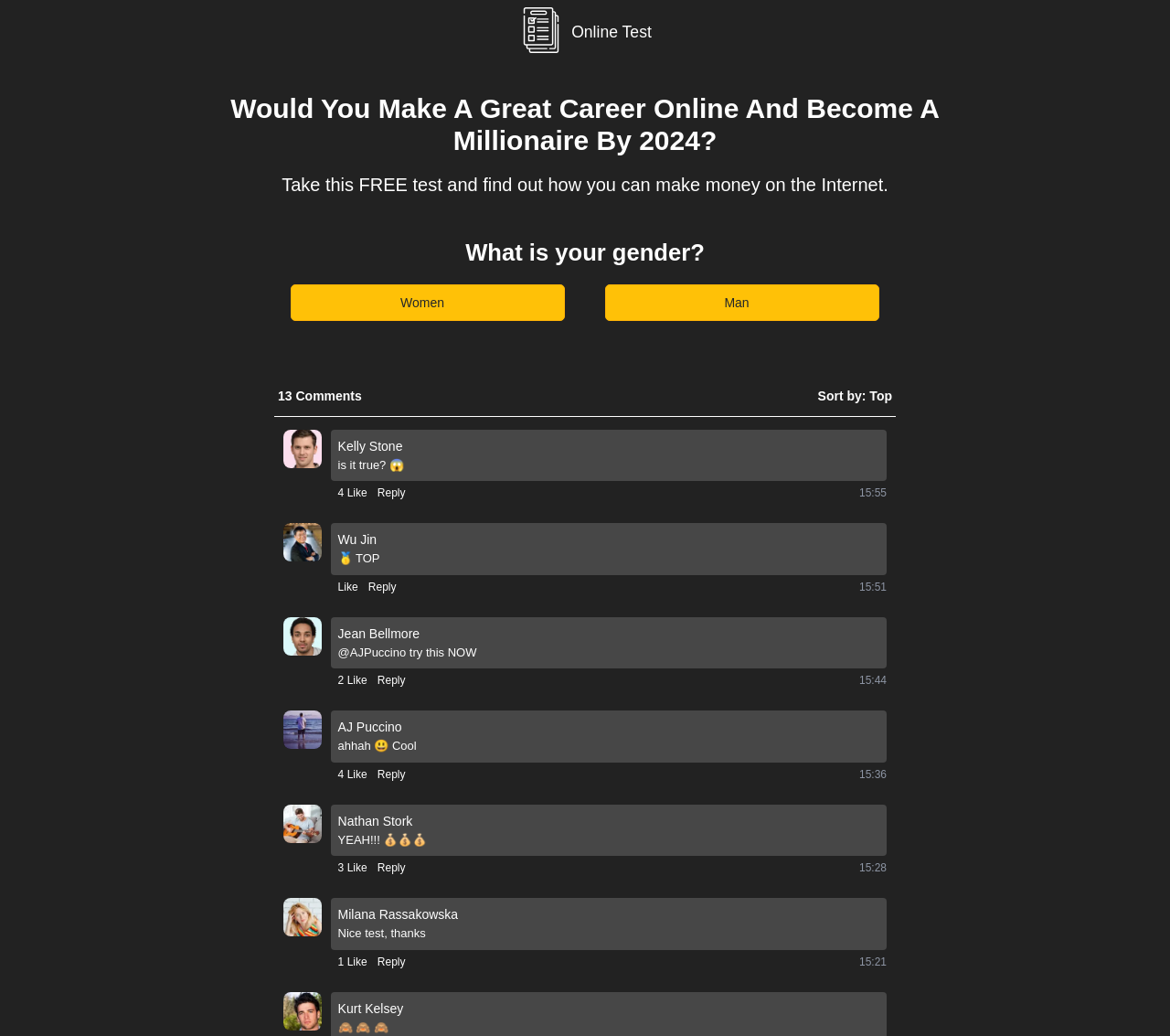Reply to the question with a brief word or phrase: How many comments are there under the first post?

13